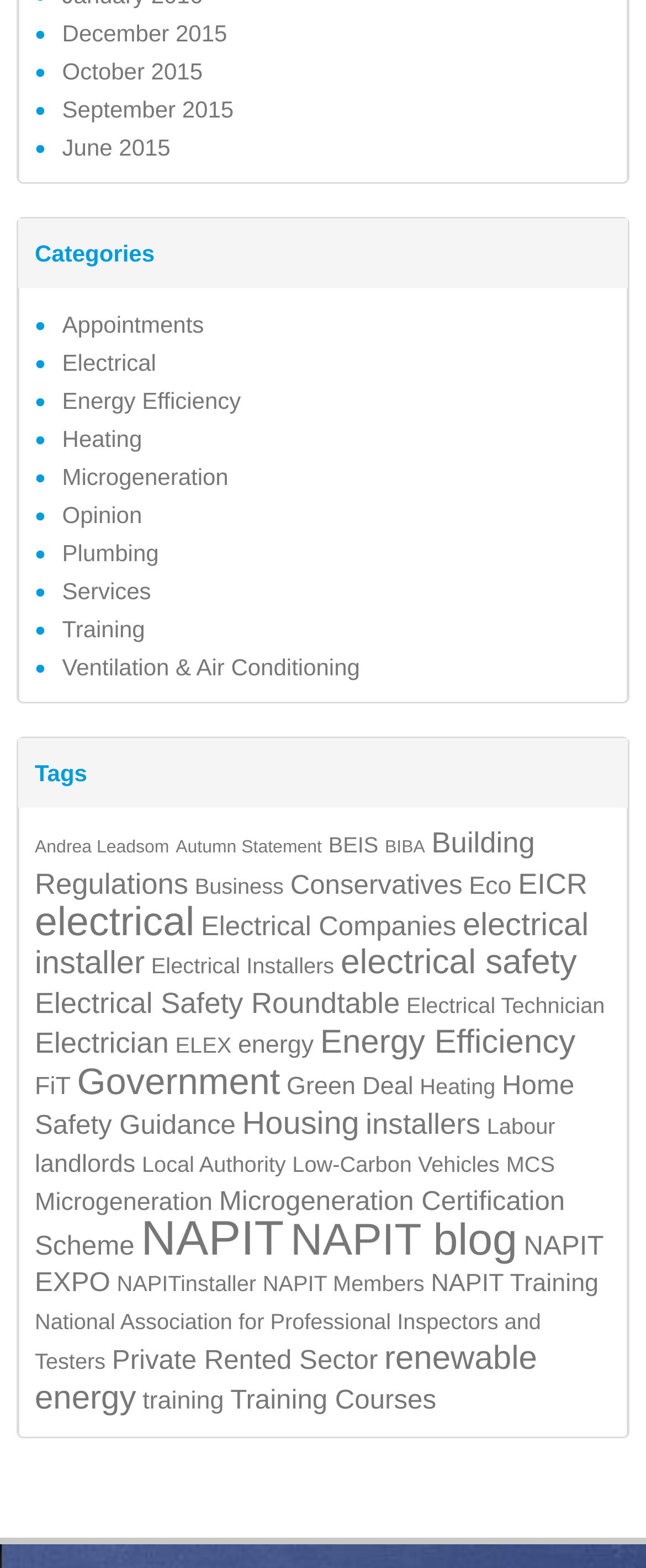Pinpoint the bounding box coordinates of the area that should be clicked to complete the following instruction: "Read the 'Building Regulations' tag". The coordinates must be given as four float numbers between 0 and 1, i.e., [left, top, right, bottom].

[0.054, 0.527, 0.828, 0.575]